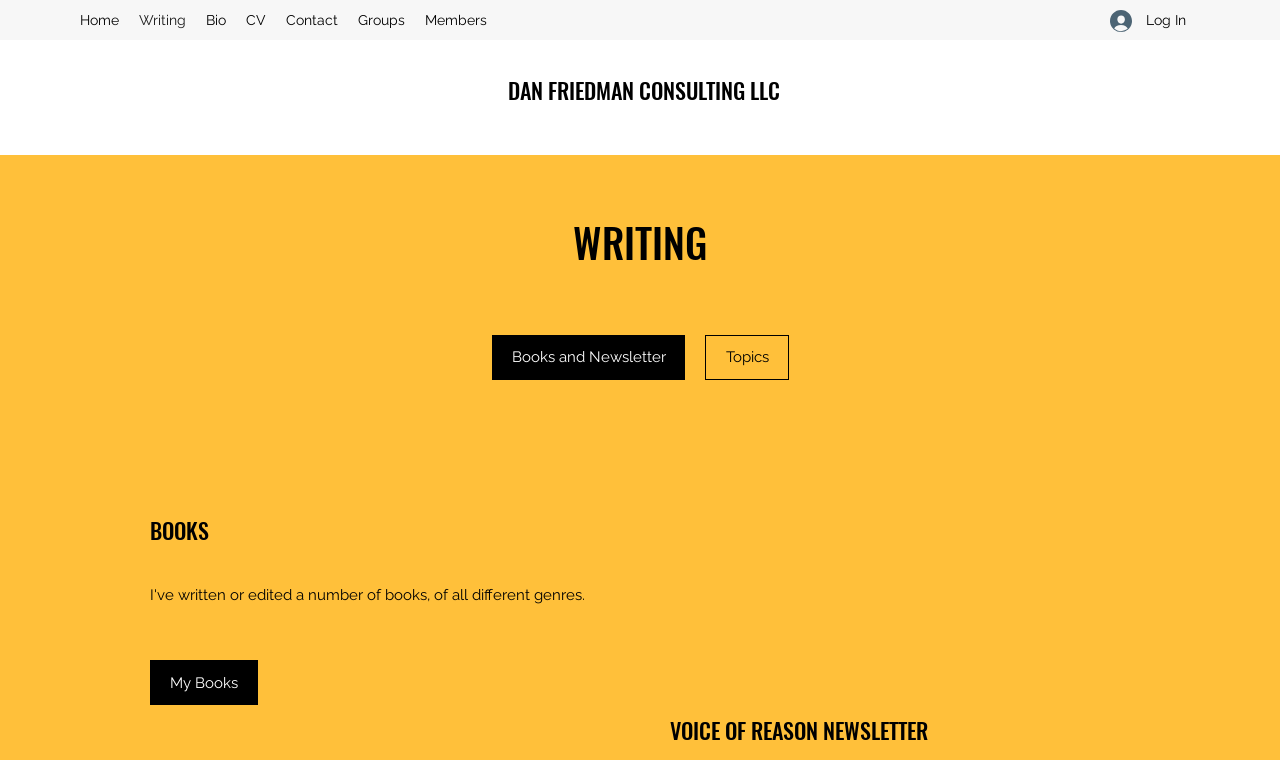What is the name of the author's books section?
Please ensure your answer to the question is detailed and covers all necessary aspects.

I found the answer by looking at the link element with the text 'My Books' which is located under the 'BOOKS' heading, indicating that it is the name of the author's books section.